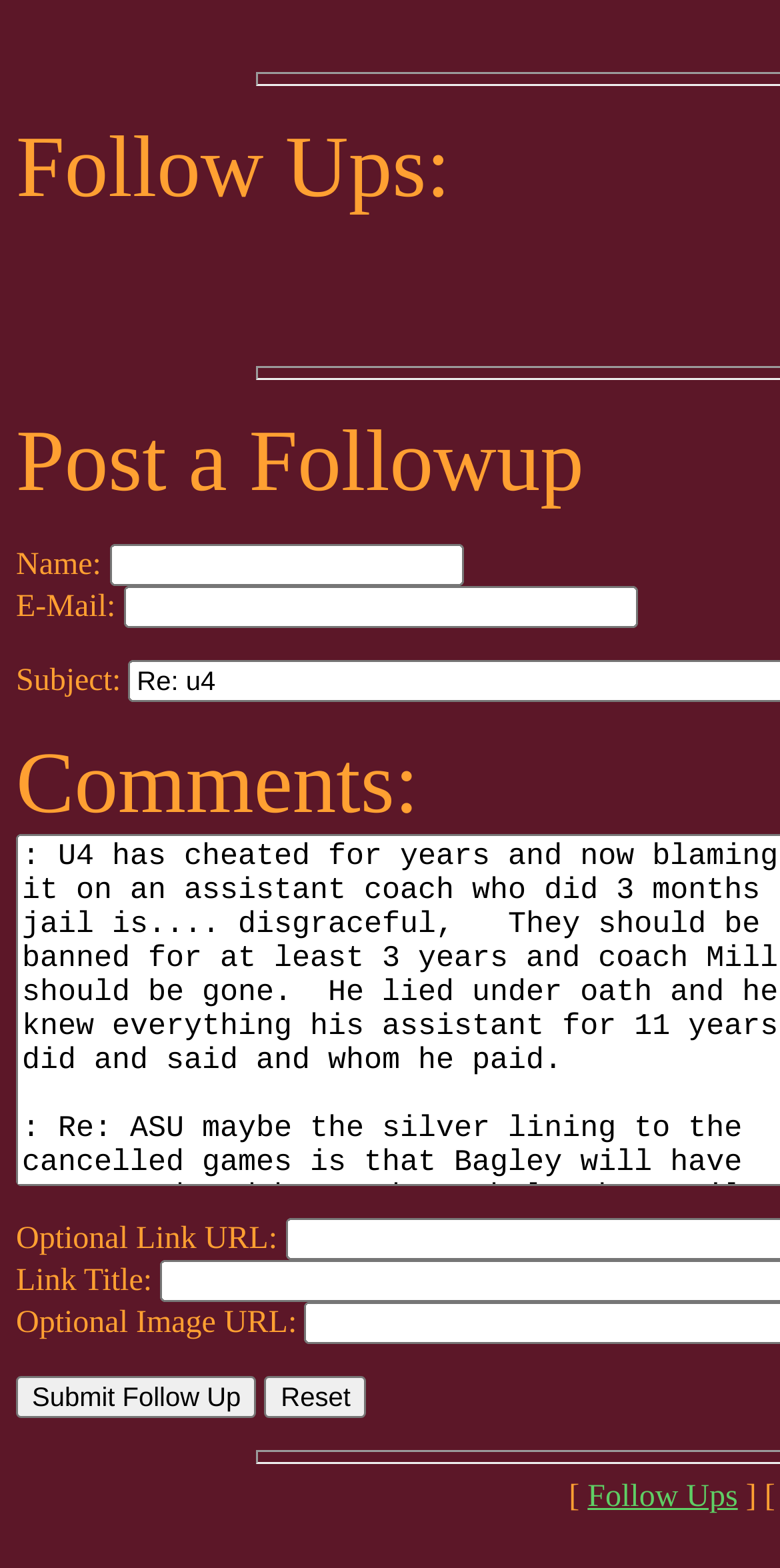Consider the image and give a detailed and elaborate answer to the question: 
How many text fields are available for entering information?

There are five text fields available for entering information: one for name, one for email, one for subject, one for comments, and one for optional link URL. These text fields are identified by their corresponding labels and are positioned near the top of the webpage.